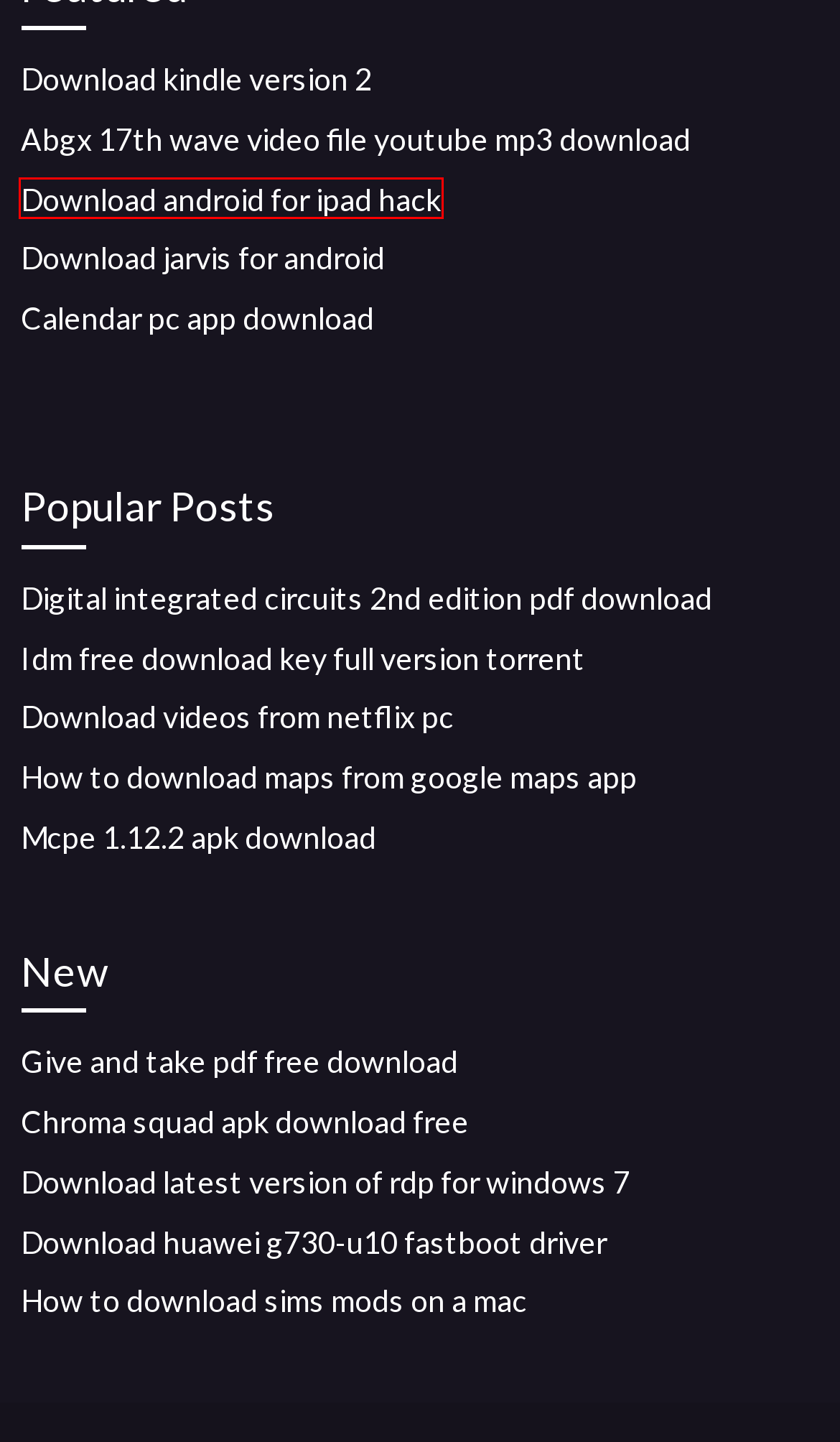You have a screenshot of a webpage with a red bounding box highlighting a UI element. Your task is to select the best webpage description that corresponds to the new webpage after clicking the element. Here are the descriptions:
A. Chroma squad apk download free (2020)
B. Mcpe 1.12.2 apk download (2020)
C. Download android for ipad hack (2020)
D. Digital integrated circuits 2nd edition pdf download [2020]
E. Download huawei g730-u10 fastboot driver [2020]
F. Give and take pdf free download (2020)
G. Download jarvis for android [2020]
H. How to download maps from google maps app [2020]

C